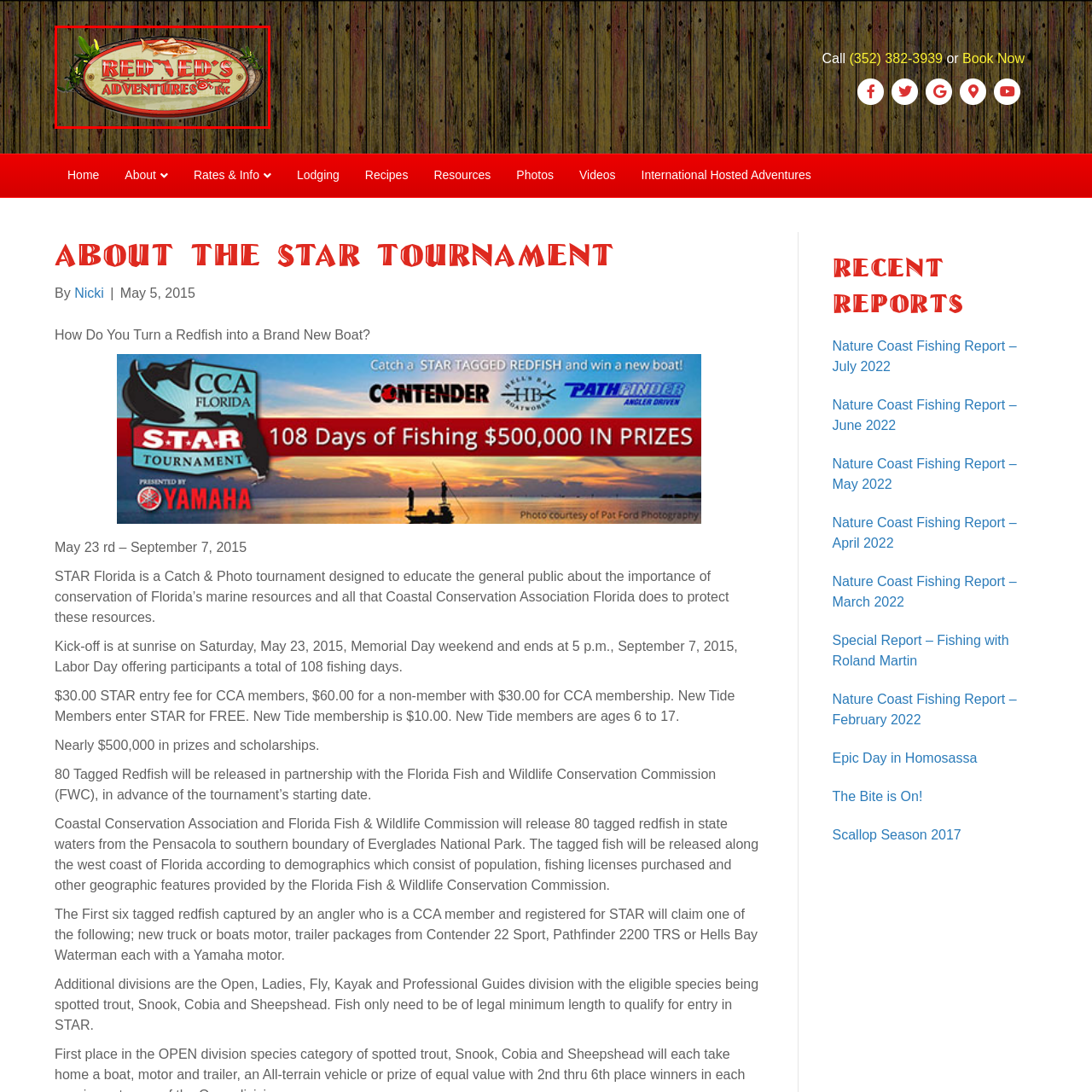What color is the lettering for 'Red Ed's'?
Look at the image inside the red bounding box and craft a detailed answer using the visual details you can see.

The caption states that the lettering for 'Red Ed's' is in vibrant red color, which conveys a sense of adventure and excitement, and is set against a beige backdrop.